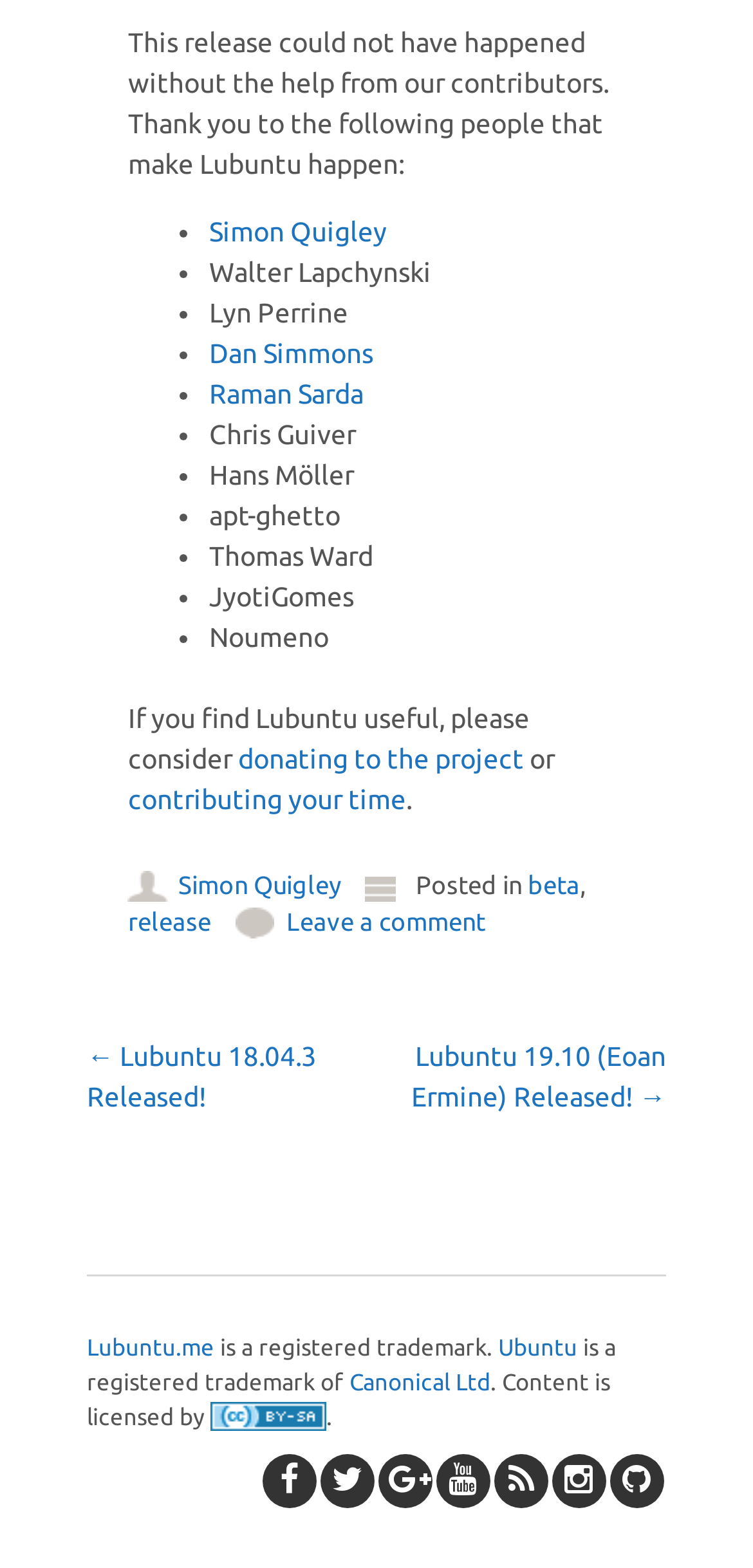What is the name of the previous release?
Based on the screenshot, provide your answer in one word or phrase.

Lubuntu 18.04.3